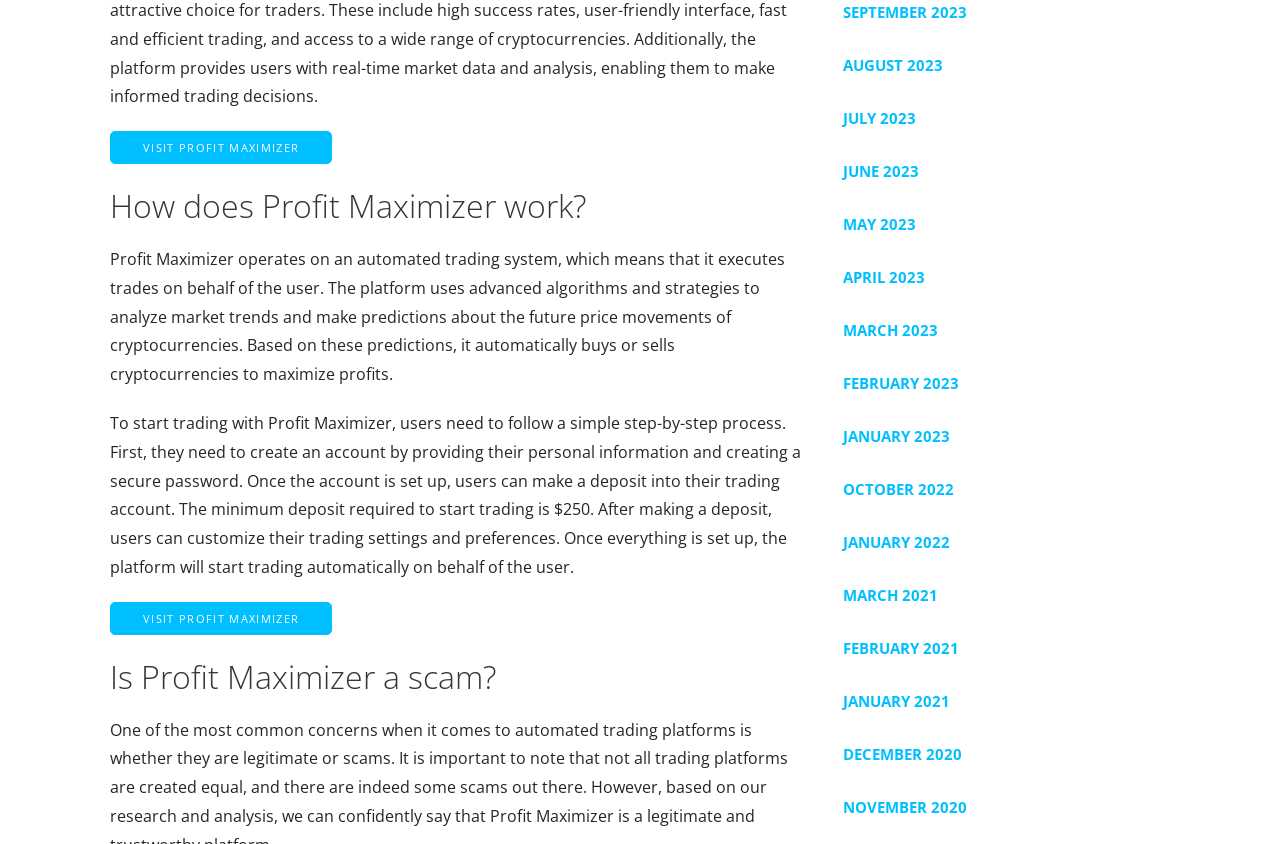Based on the description "March 2021", find the bounding box of the specified UI element.

[0.659, 0.674, 0.914, 0.737]